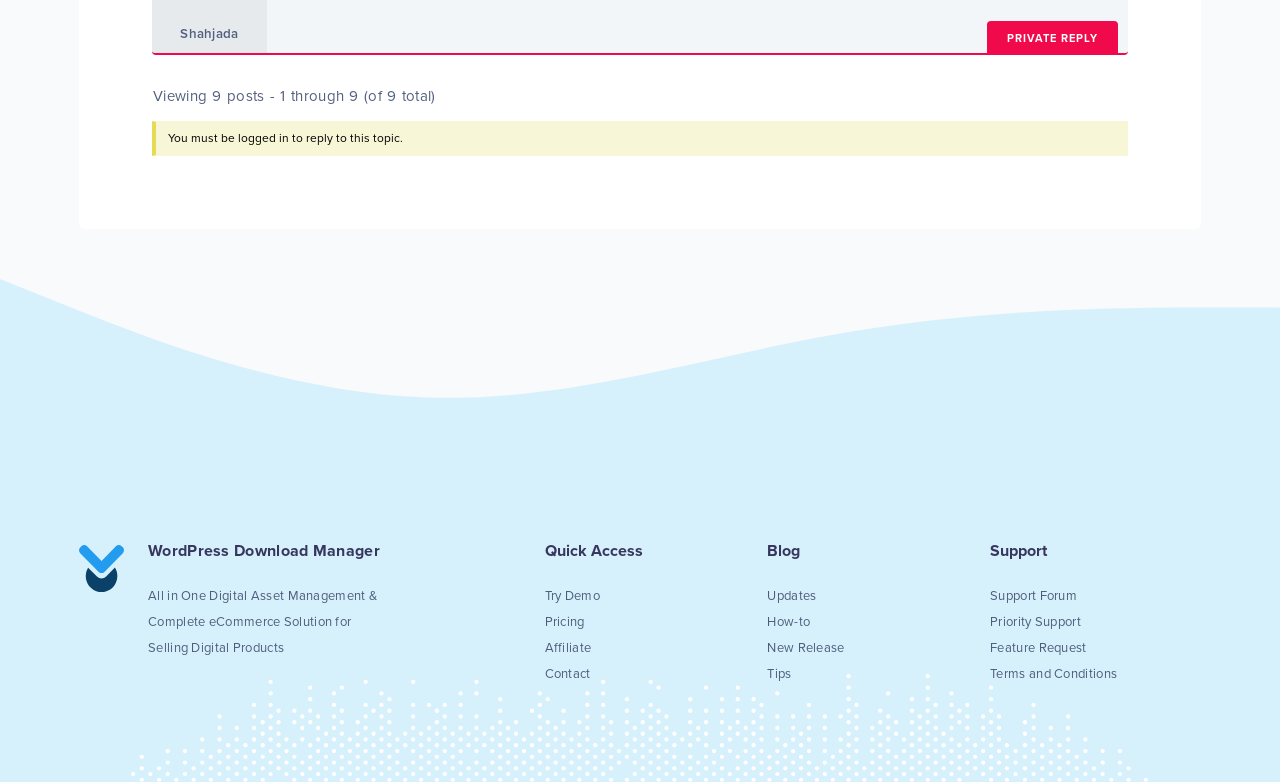Identify the bounding box of the HTML element described as: "Terms and Conditions".

[0.774, 0.849, 0.873, 0.874]